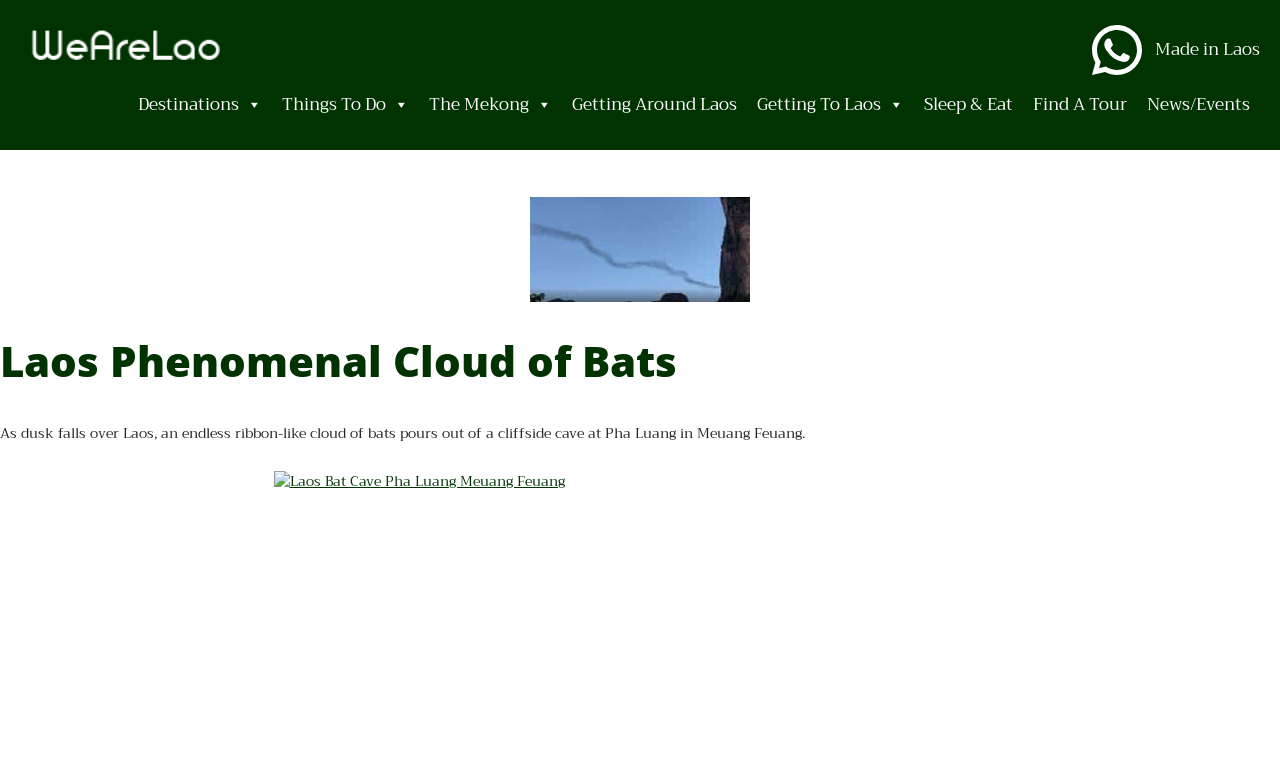Convey a detailed summary of the webpage, mentioning all key elements.

The webpage is about Laos and its phenomenal cloud of bats. At the top left corner, there is a small figure containing an image with a link. On the top right corner, there is an upper navigation section with several links, including "WhatsApp", "Made in Laos", and others.

Below the navigation section, there are several links arranged horizontally, including "Destinations", "Things To Do", "The Mekong", "Getting Around Laos", "Getting To Laos", "Sleep & Eat", "Find A Tour", and "News/Events". These links have a menu popup feature.

The main content of the webpage is a news article or blog post about the phenomenal cloud of bats in Laos. The article has a heading "Laos Phenomenal Cloud of Bats" and a brief description that reads, "As dusk falls over Laos, an endless ribbon-like cloud of bats pours out of a cliffside cave at Pha Luang in Meuang Feuang." The article is positioned below the links section.